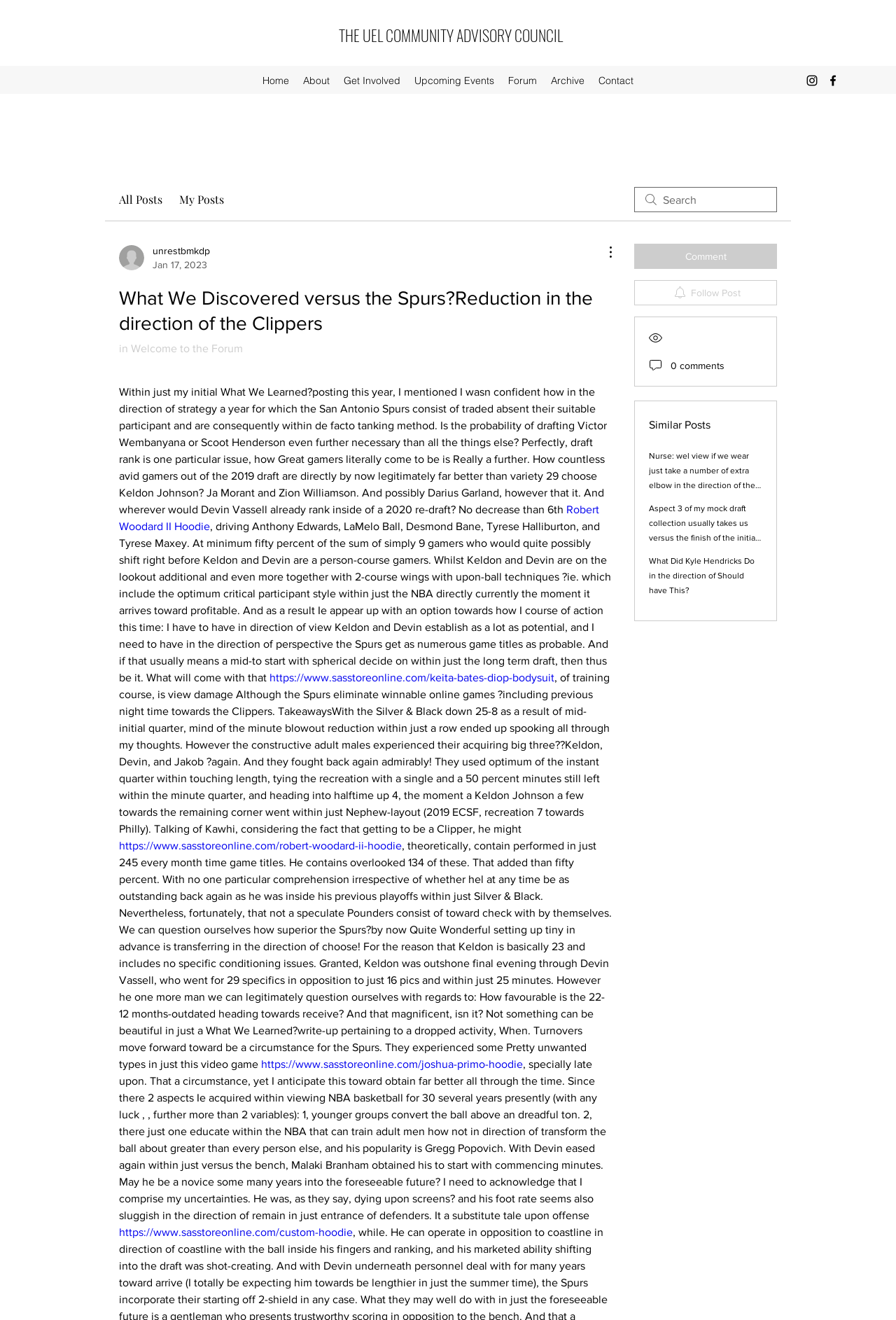Pinpoint the bounding box coordinates of the area that should be clicked to complete the following instruction: "Search for something". The coordinates must be given as four float numbers between 0 and 1, i.e., [left, top, right, bottom].

[0.708, 0.142, 0.867, 0.161]